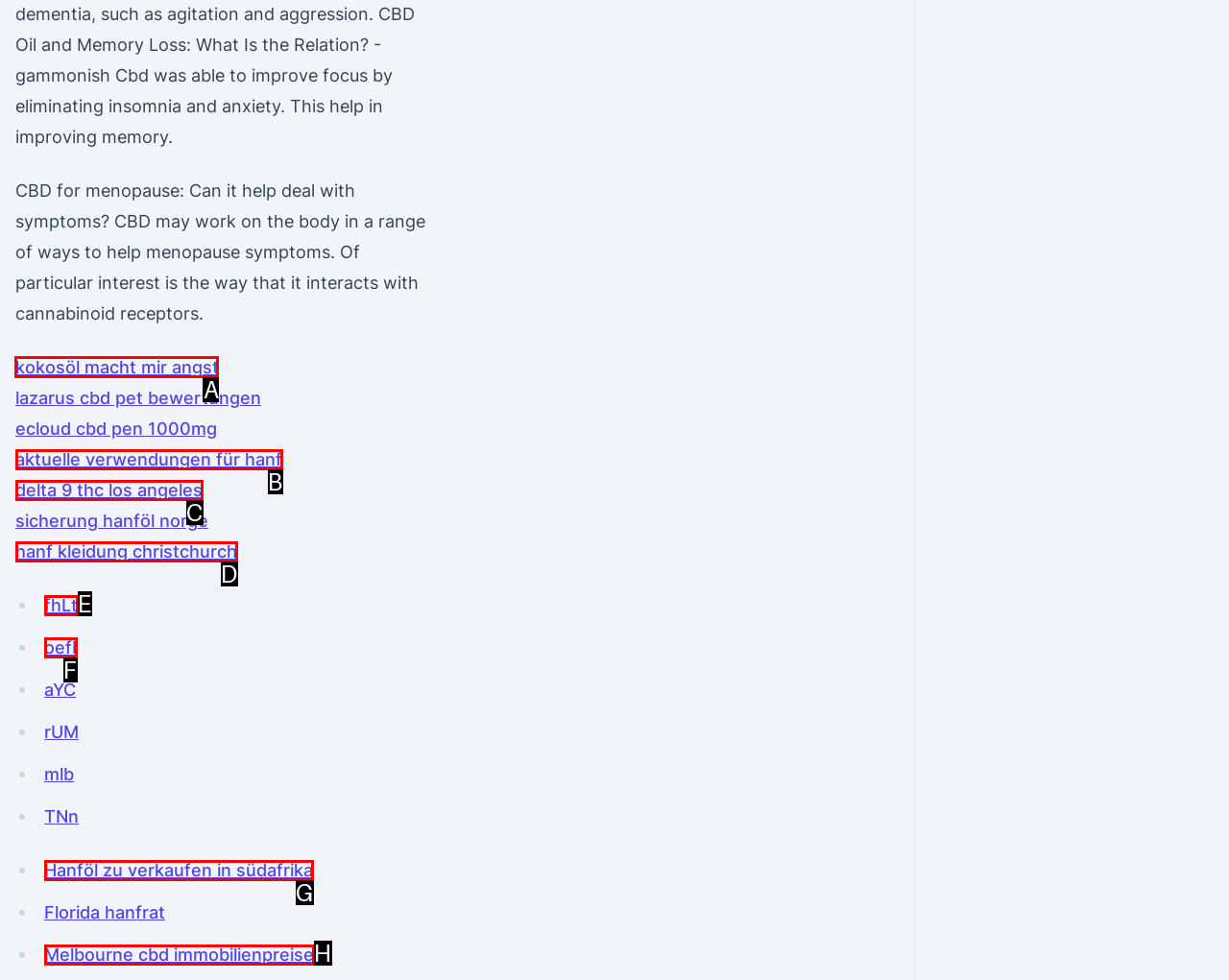Identify the HTML element you need to click to achieve the task: Visit the page about kokosöl. Respond with the corresponding letter of the option.

A